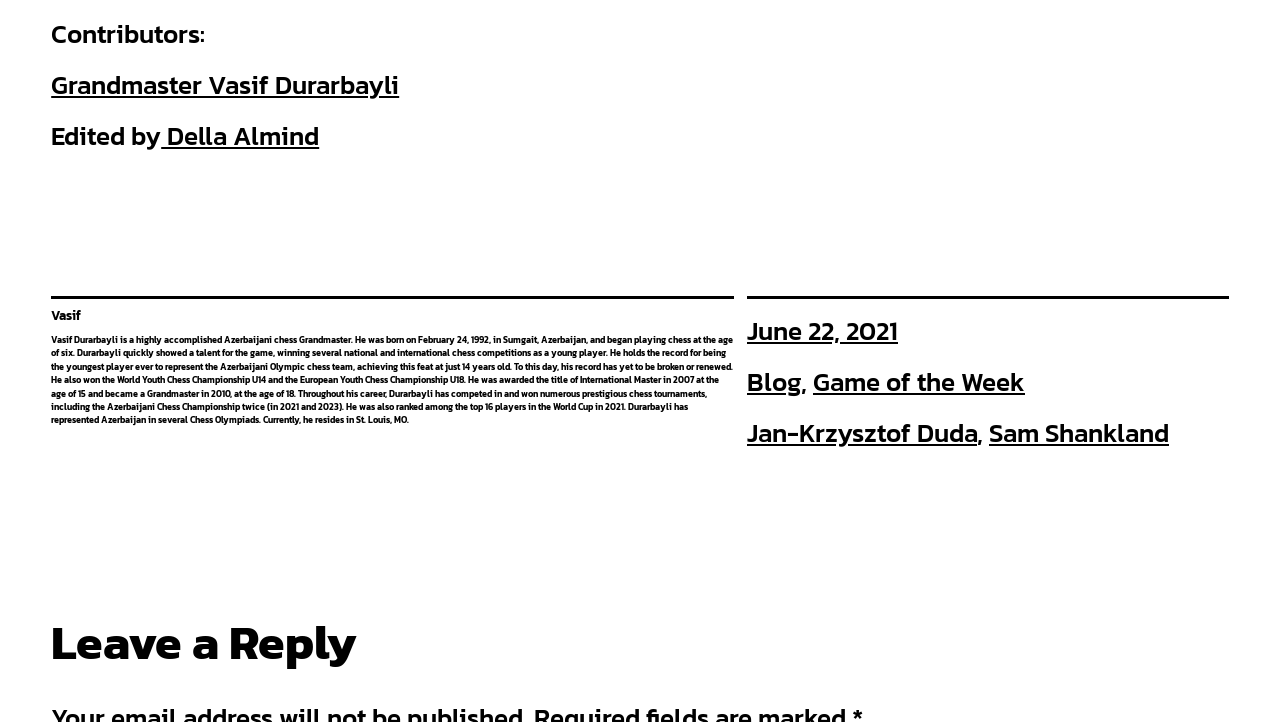Identify the bounding box coordinates for the UI element described as follows: "June 22, 2021". Ensure the coordinates are four float numbers between 0 and 1, formatted as [left, top, right, bottom].

[0.584, 0.432, 0.702, 0.485]